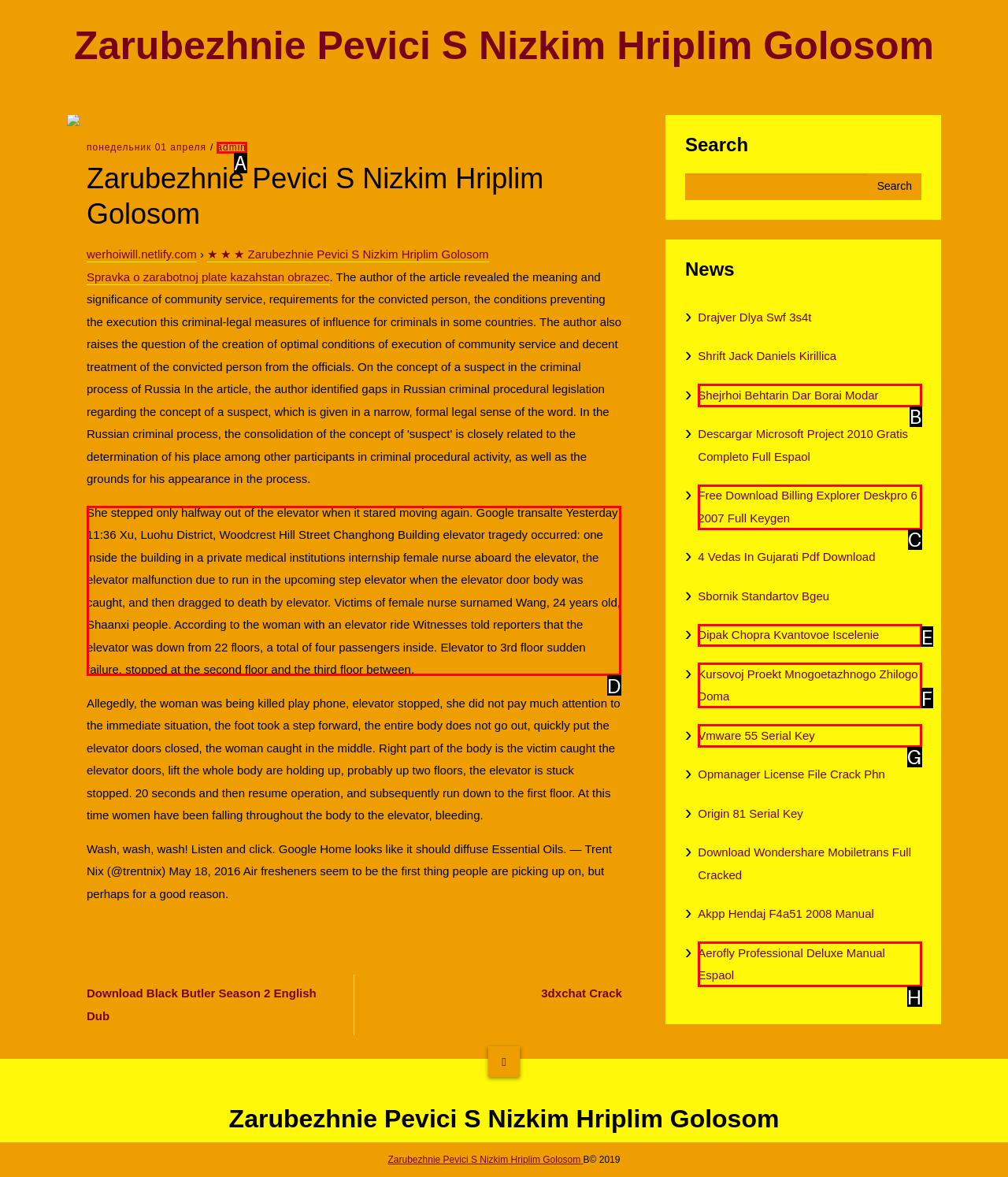Identify the appropriate choice to fulfill this task: Read the news about the elevator tragedy
Respond with the letter corresponding to the correct option.

D